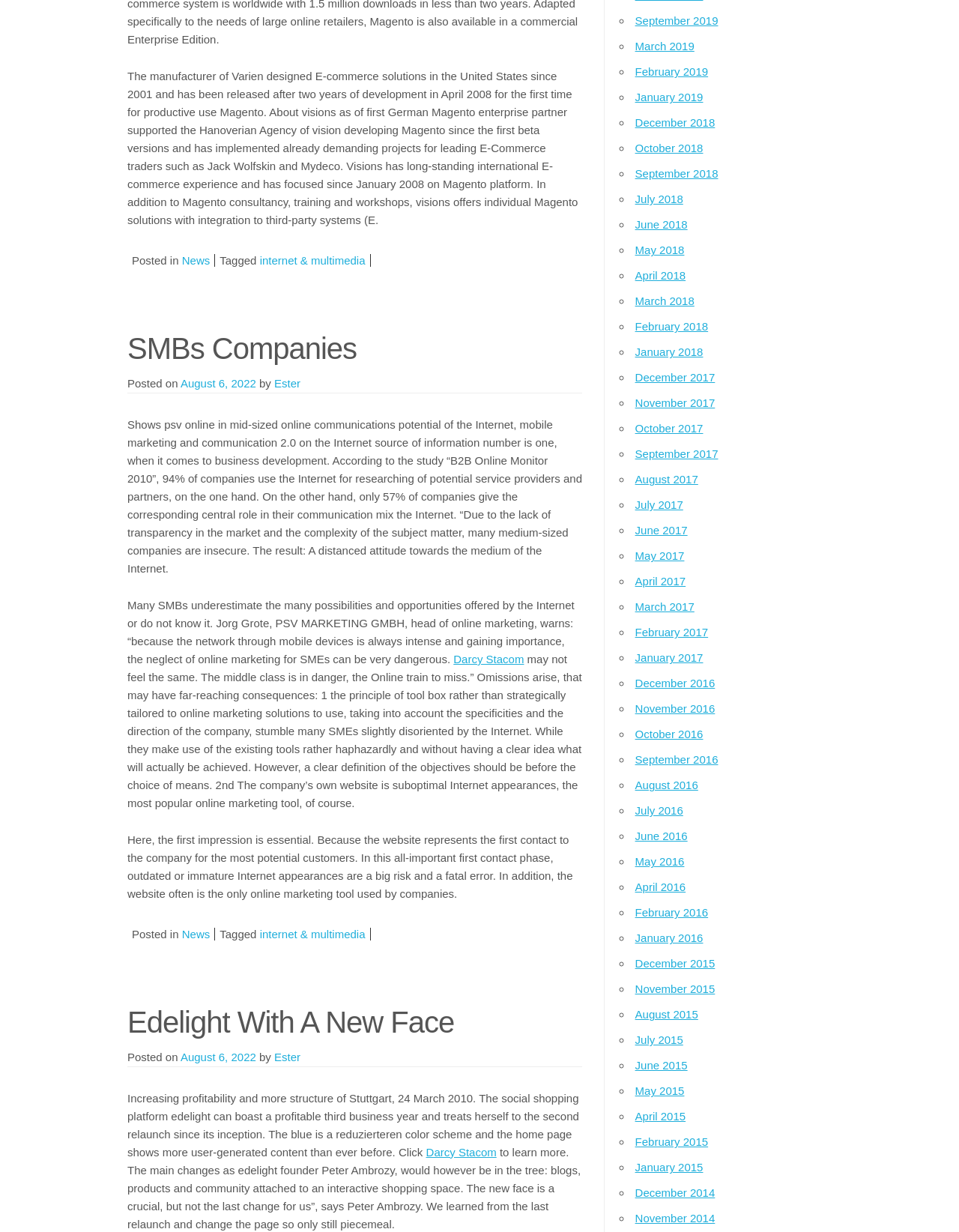Identify the bounding box coordinates necessary to click and complete the given instruction: "Click on 'September 2019'".

[0.662, 0.012, 0.749, 0.022]